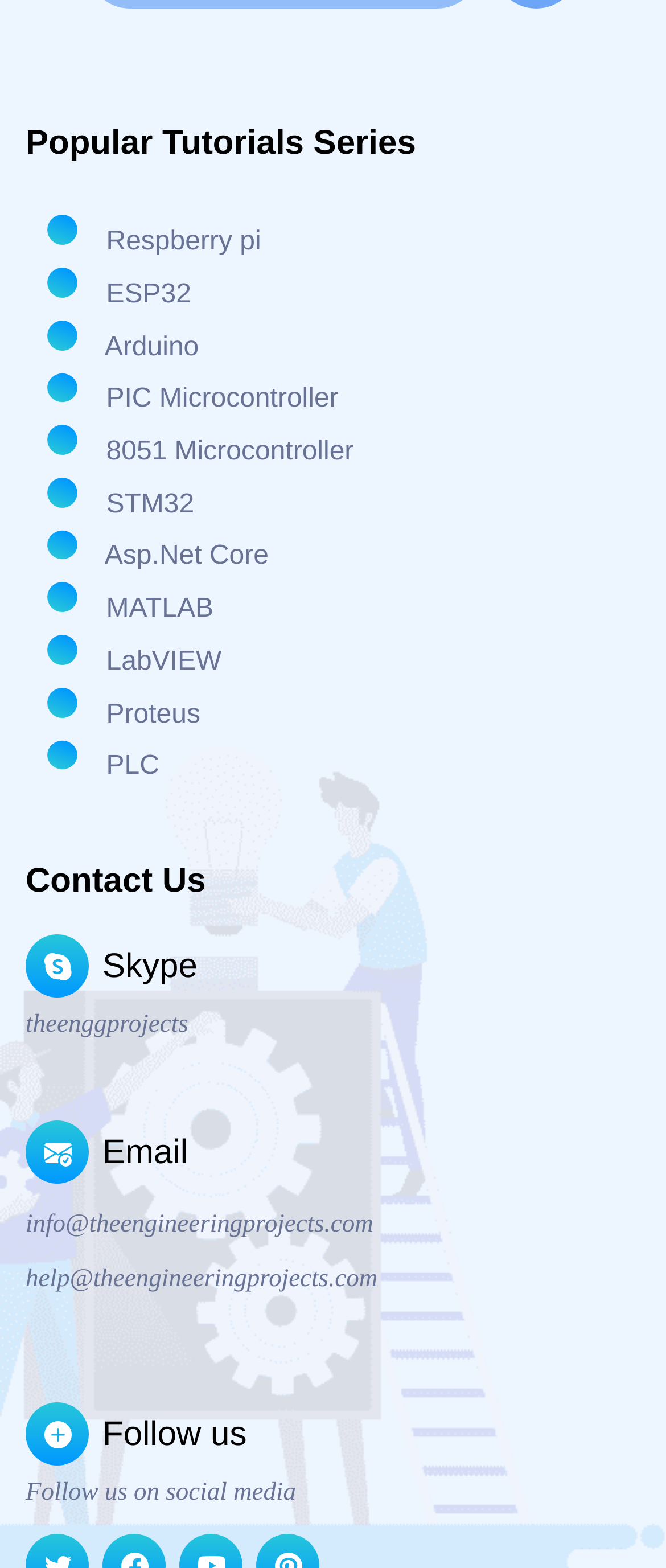What is the last tutorial series listed?
We need a detailed and exhaustive answer to the question. Please elaborate.

The last tutorial series listed is 'PLC' which is a link element located at the top of the webpage with a bounding box of [0.038, 0.471, 0.239, 0.507].